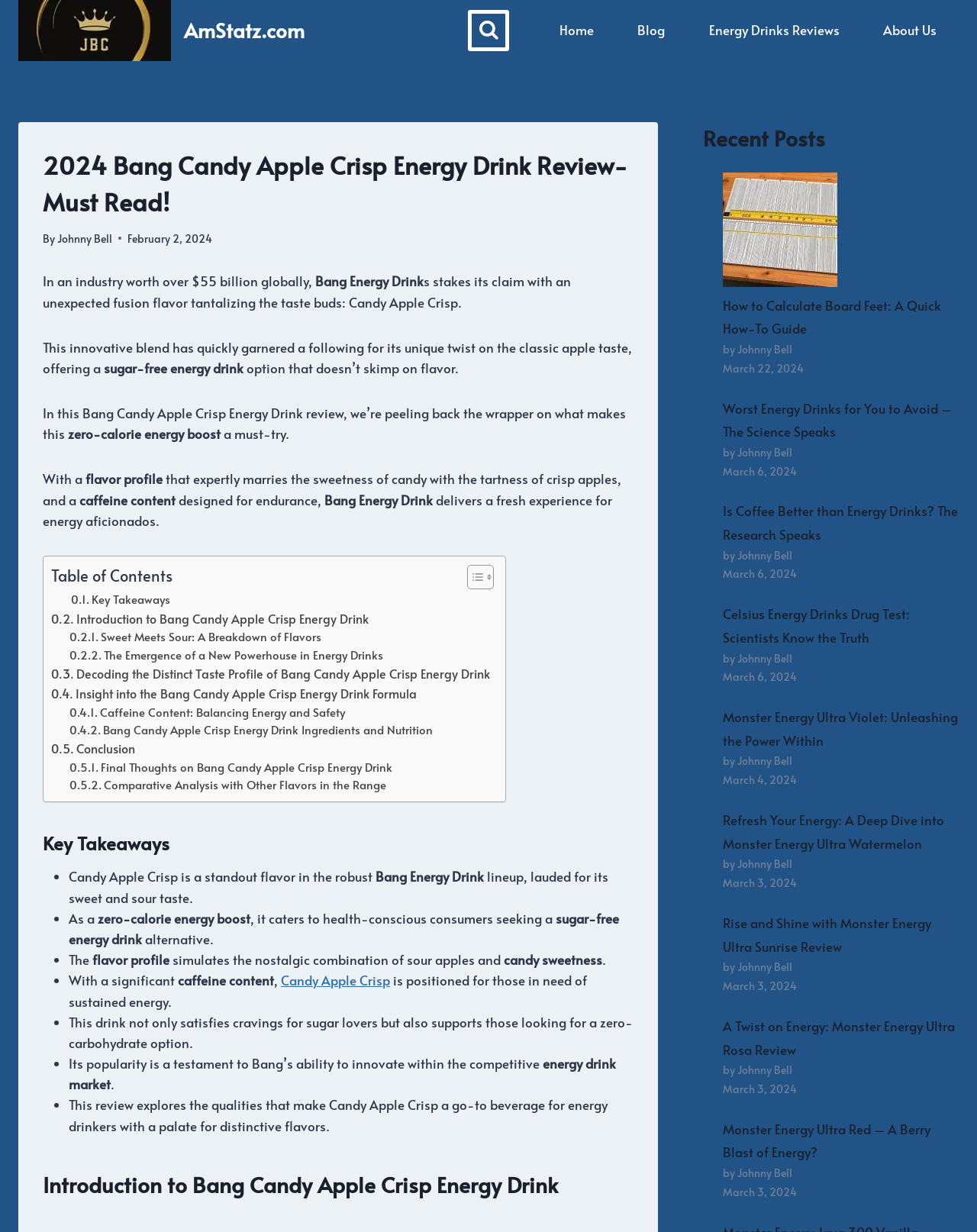Can you find the bounding box coordinates for the element that needs to be clicked to execute this instruction: "Read the 'Key Takeaways' section"? The coordinates should be given as four float numbers between 0 and 1, i.e., [left, top, right, bottom].

[0.044, 0.674, 0.648, 0.696]